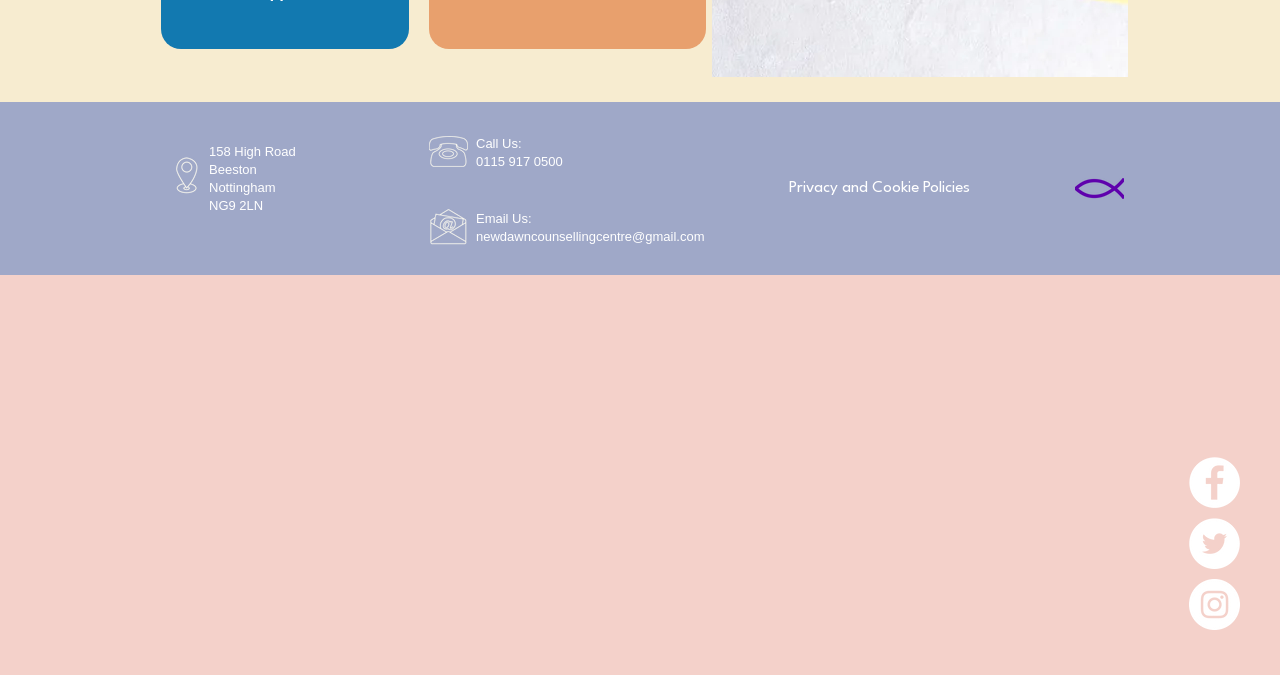From the screenshot, find the bounding box of the UI element matching this description: "WordPress". Supply the bounding box coordinates in the form [left, top, right, bottom], each a float between 0 and 1.

None